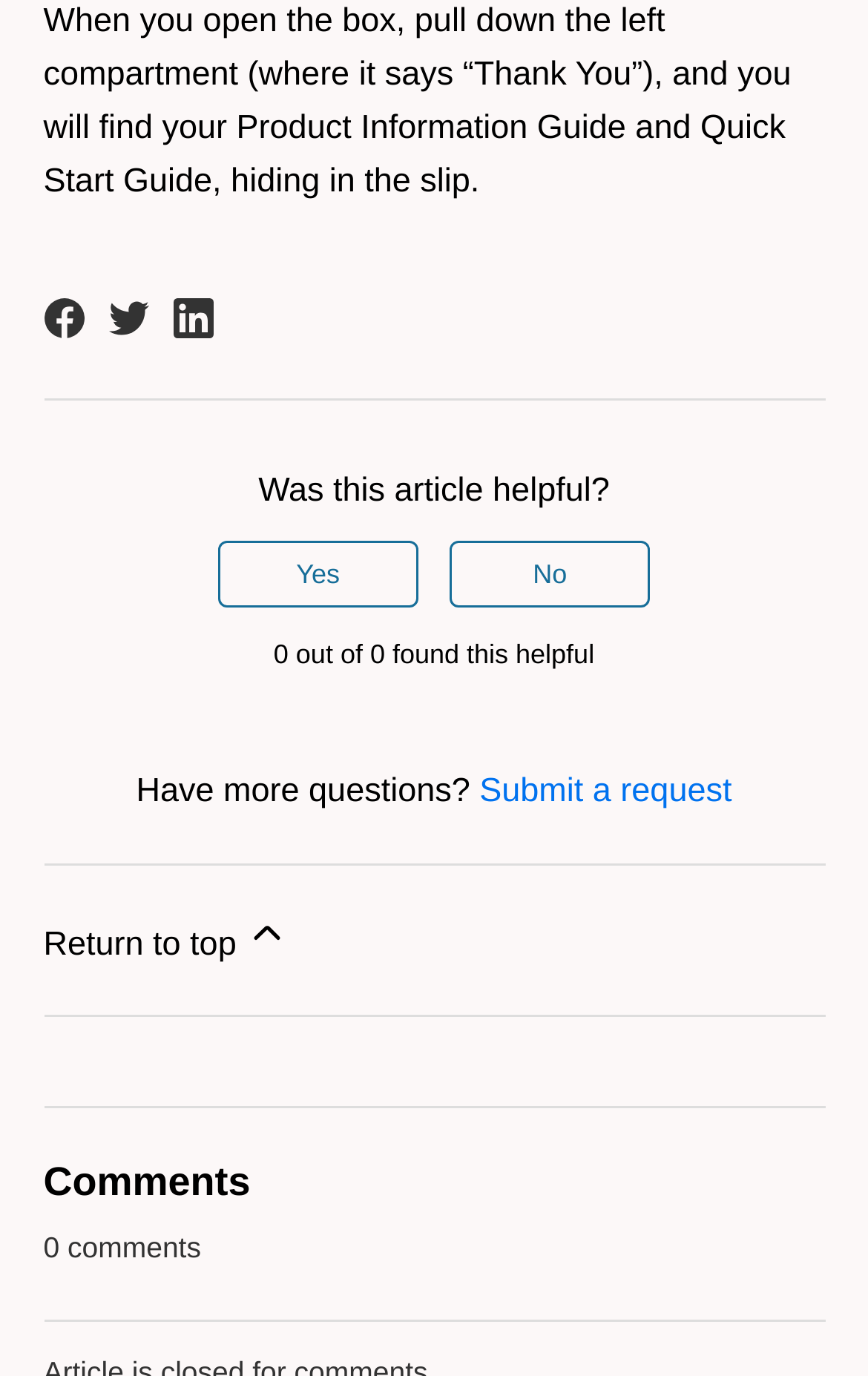Can you look at the image and give a comprehensive answer to the question:
What can you do if you have more questions?

If you have more questions, you can click on the link 'Submit a request' to ask for further assistance or clarification.